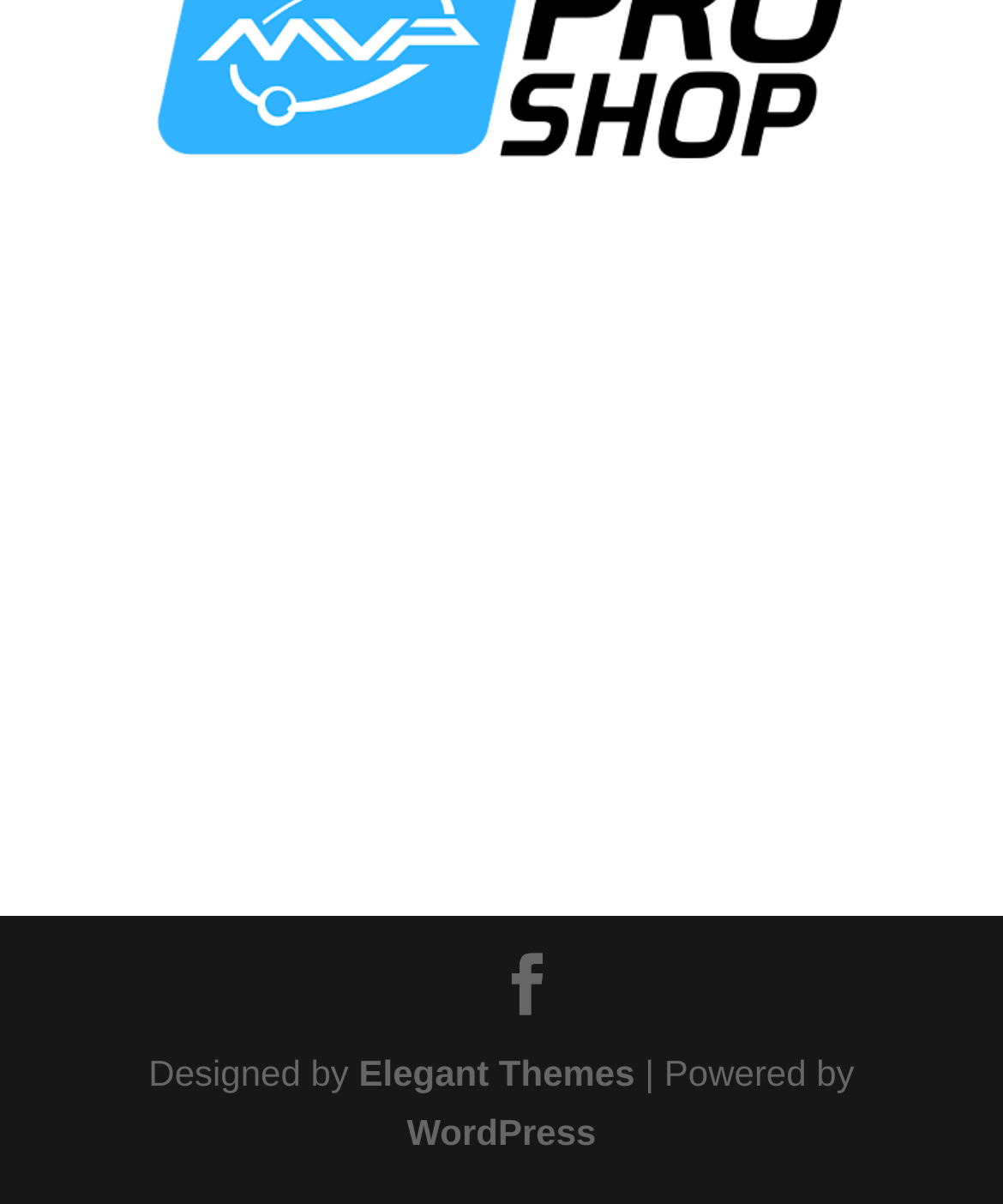What is the name of the designer of the webpage?
Look at the screenshot and respond with one word or a short phrase.

Elegant Themes